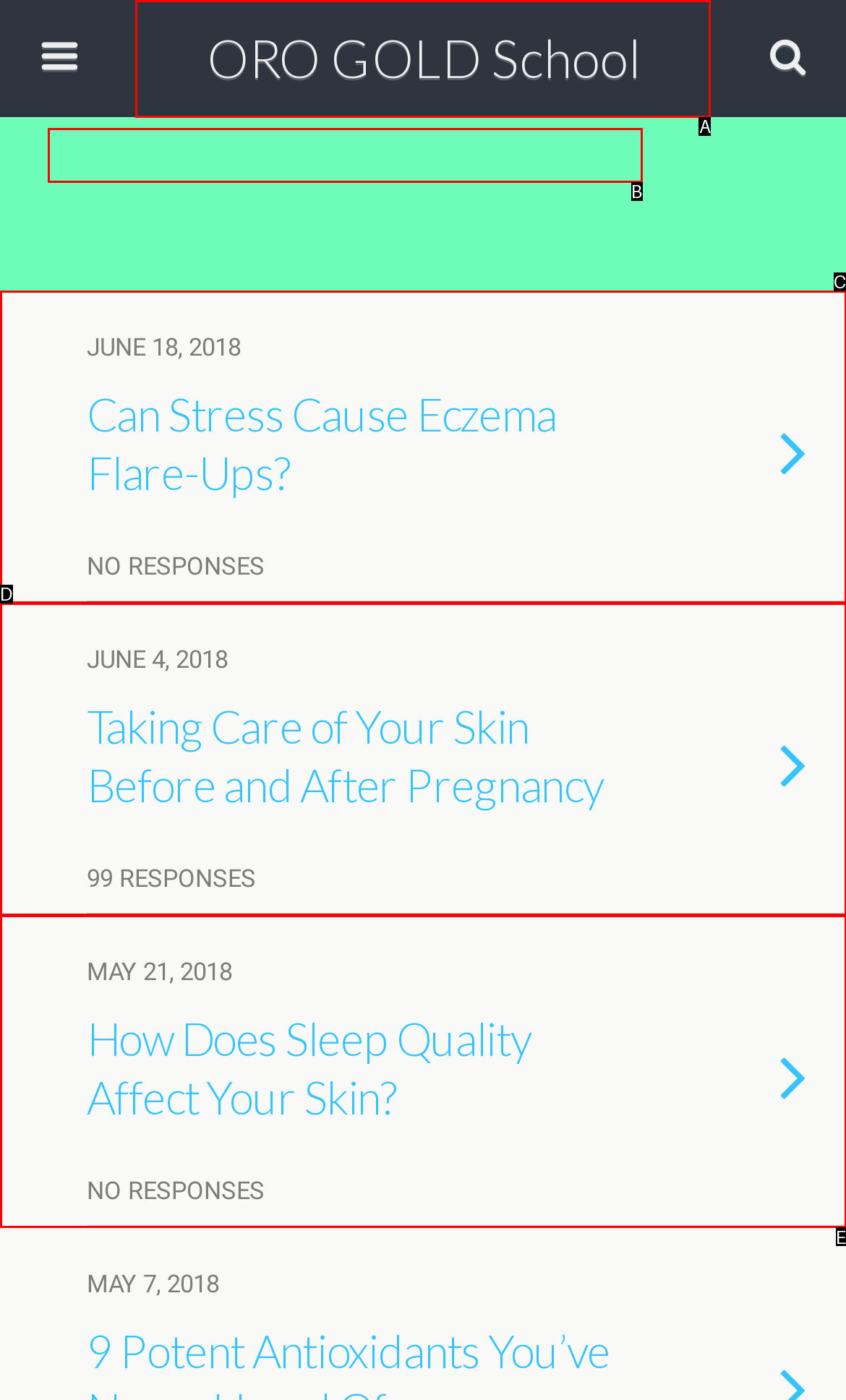Pick the option that corresponds to: name="s" placeholder="Search this website…"
Provide the letter of the correct choice.

B